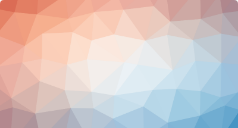Generate an elaborate caption that includes all aspects of the image.

The image illustrates a dynamic visual representation of Java Burn, a transformative weight loss coffee designed to enhance your weight loss journey. The accompanying text emphasizes the unique blend of weight loss ingredients, including green coffee bean extract, chromium polynicotinate, and garcinia cambogia, which work together to boost metabolism, control appetite, and appease cravings. Java Burn not only aims to help you achieve your weight loss goals but also encourages a healthier lifestyle through the enjoyable experience of coffee. This captivating image aligns with the message of uplifting motivation and wellness, inviting viewers to explore how Java Burn can revolutionize their approach to health and fitness.